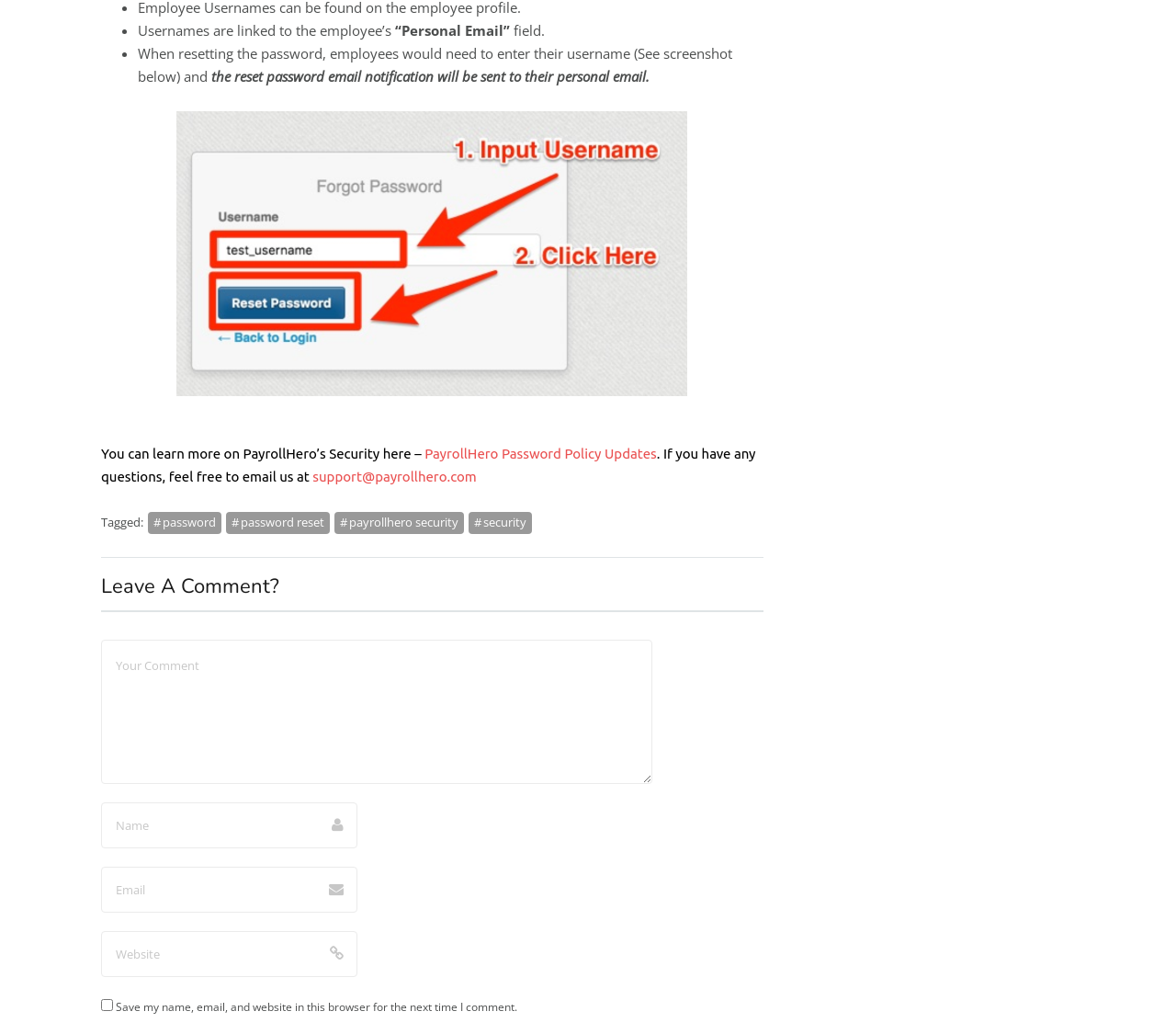Determine the bounding box for the UI element described here: "PayrollHero Password Policy Updates".

[0.361, 0.431, 0.558, 0.446]